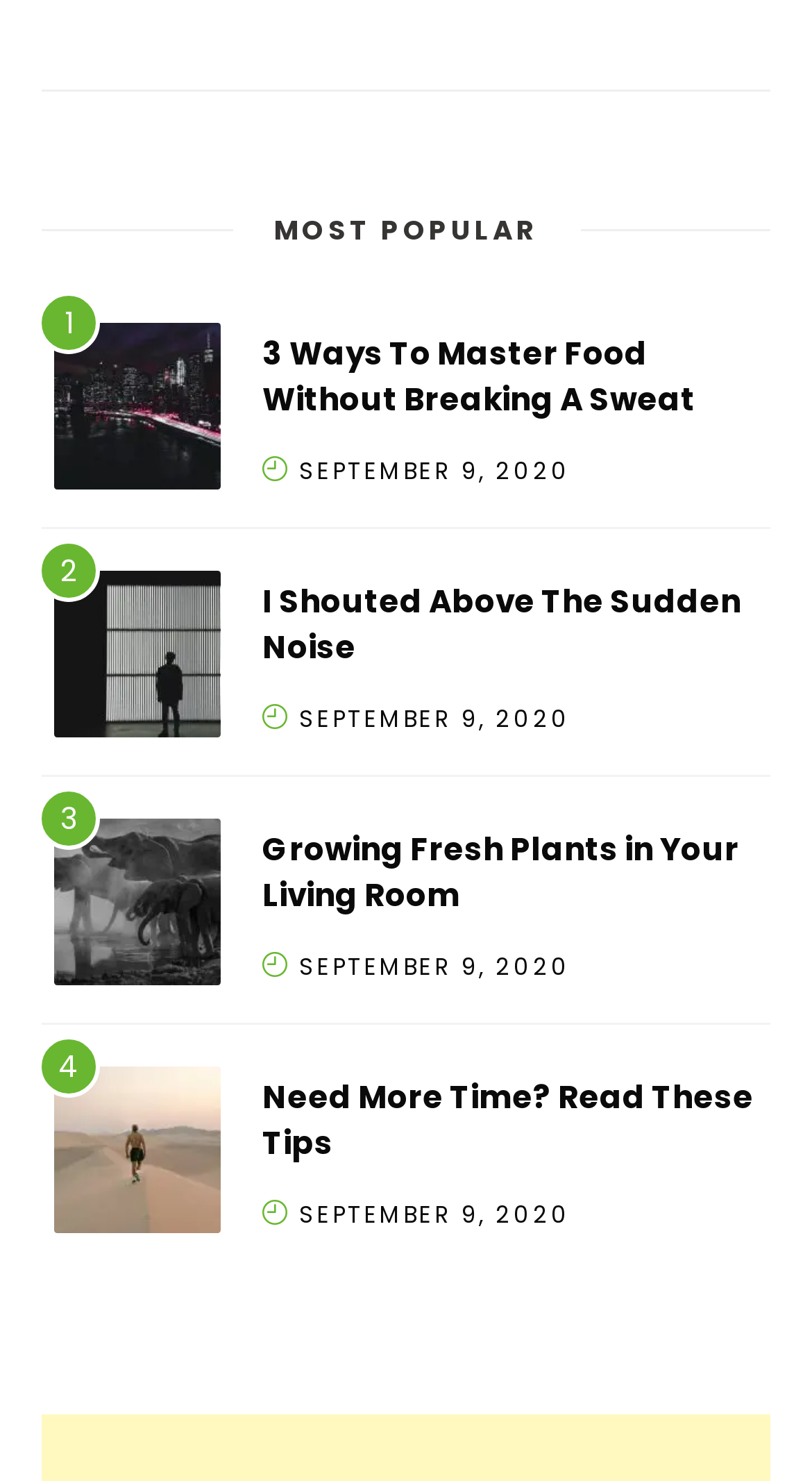Specify the bounding box coordinates of the area to click in order to follow the given instruction: "read the article about mastering food."

[0.067, 0.217, 0.272, 0.34]